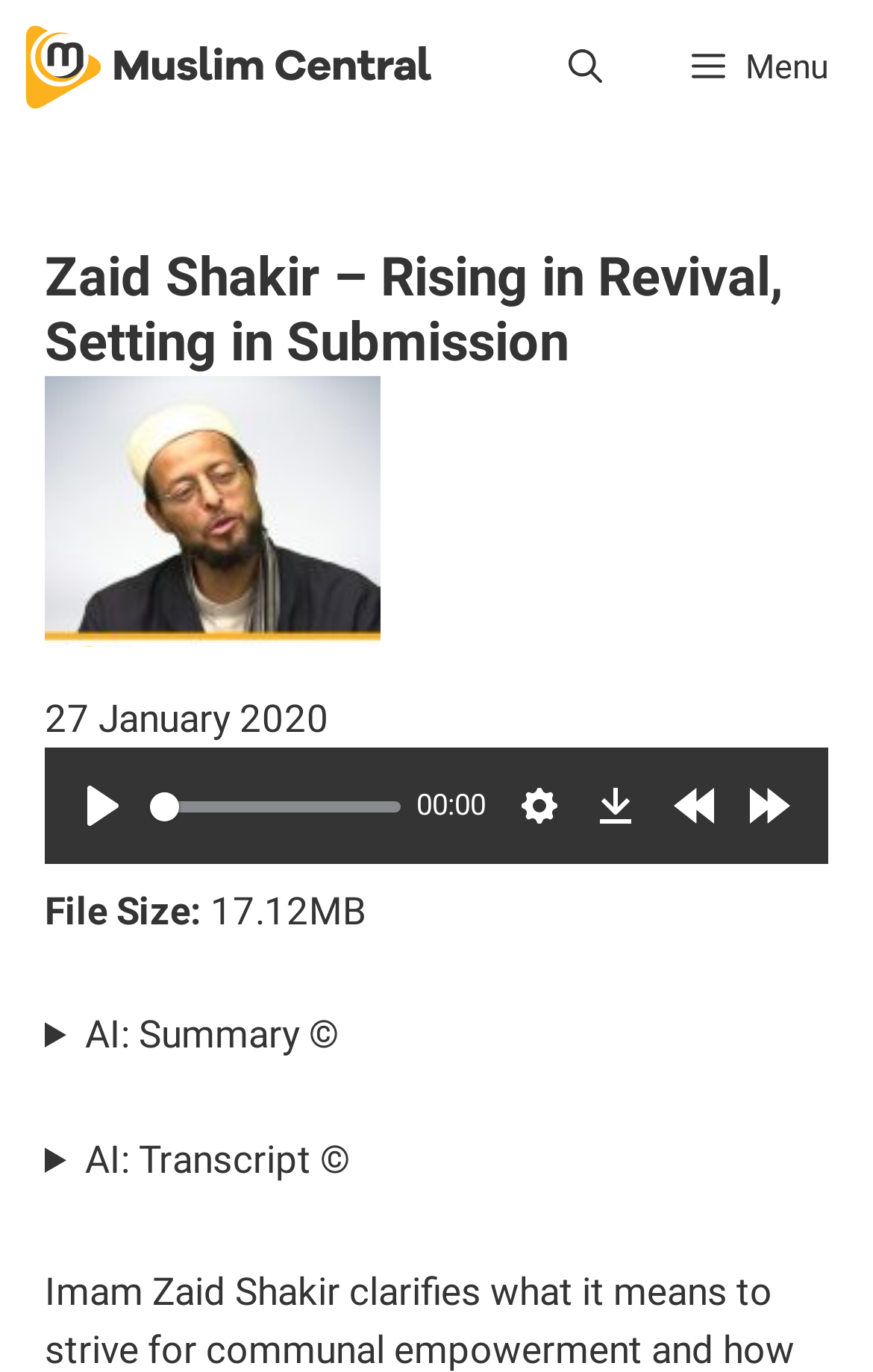Is the audio lecture currently playing?
Refer to the screenshot and deliver a thorough answer to the question presented.

I determined that the audio lecture is not currently playing by looking at the 'Play' button, which is not pressed, indicating that the audio is not playing.